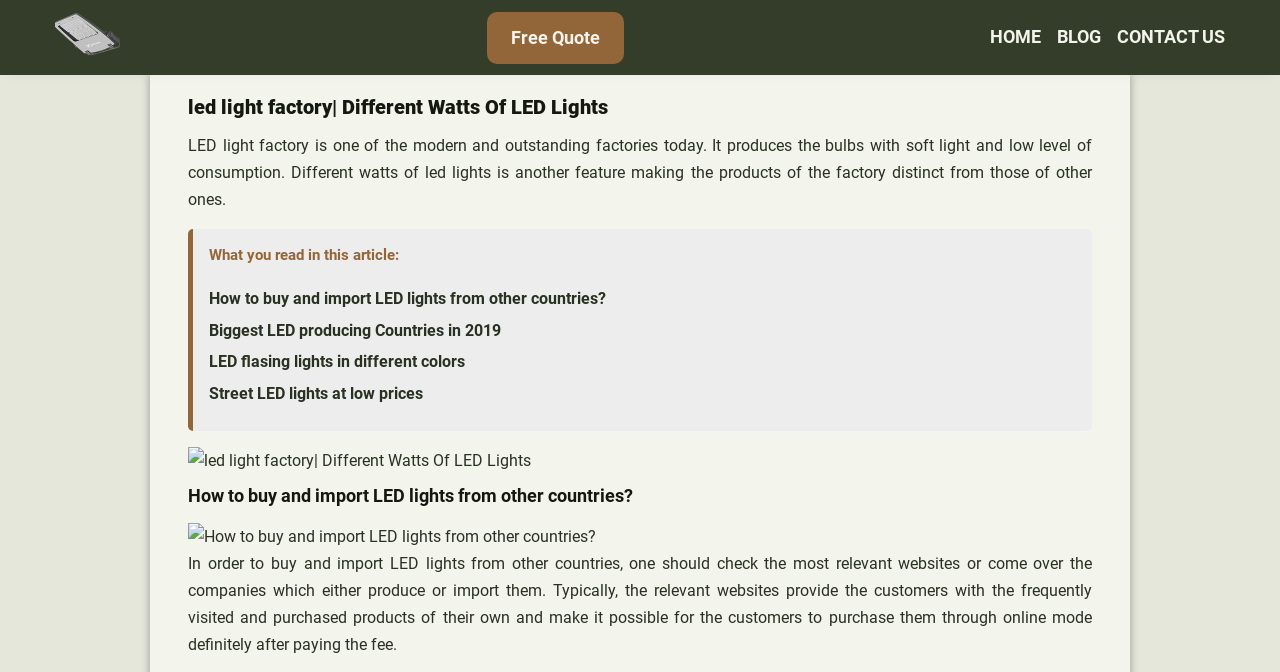Please answer the following question as detailed as possible based on the image: 
How can one buy and import LED lights?

According to the webpage, 'In order to buy and import LED lights from other countries, one should check the most relevant websites or come over the companies which either produce or import them.' This suggests that one can purchase and import LED lights by visiting relevant websites or contacting companies that produce or import them.